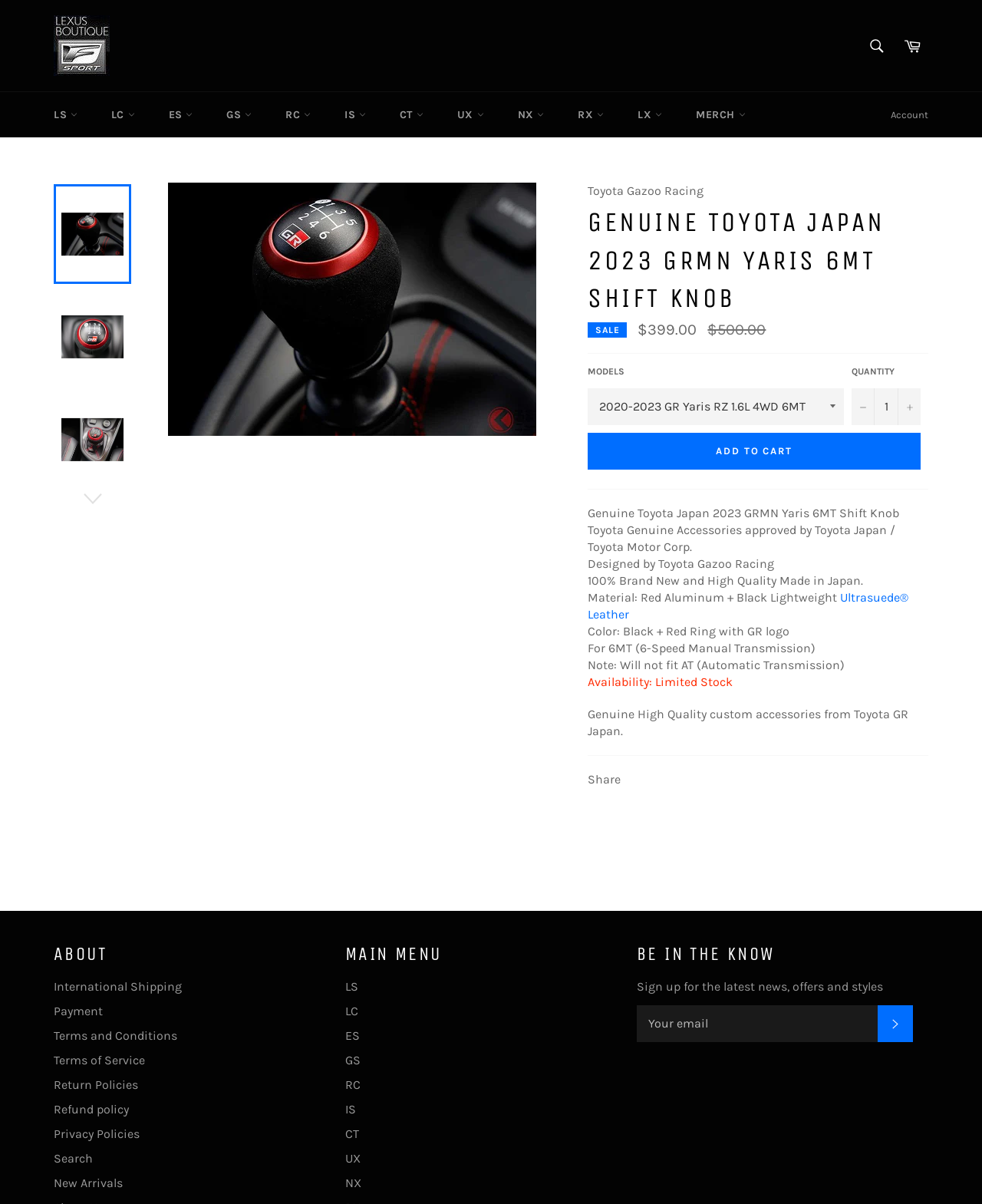Based on the image, provide a detailed and complete answer to the question: 
What is the price of the shift knob?

The price of the shift knob can be found on the webpage, which displays '$399.00' as the sale price and '$500.00' as the regular price.